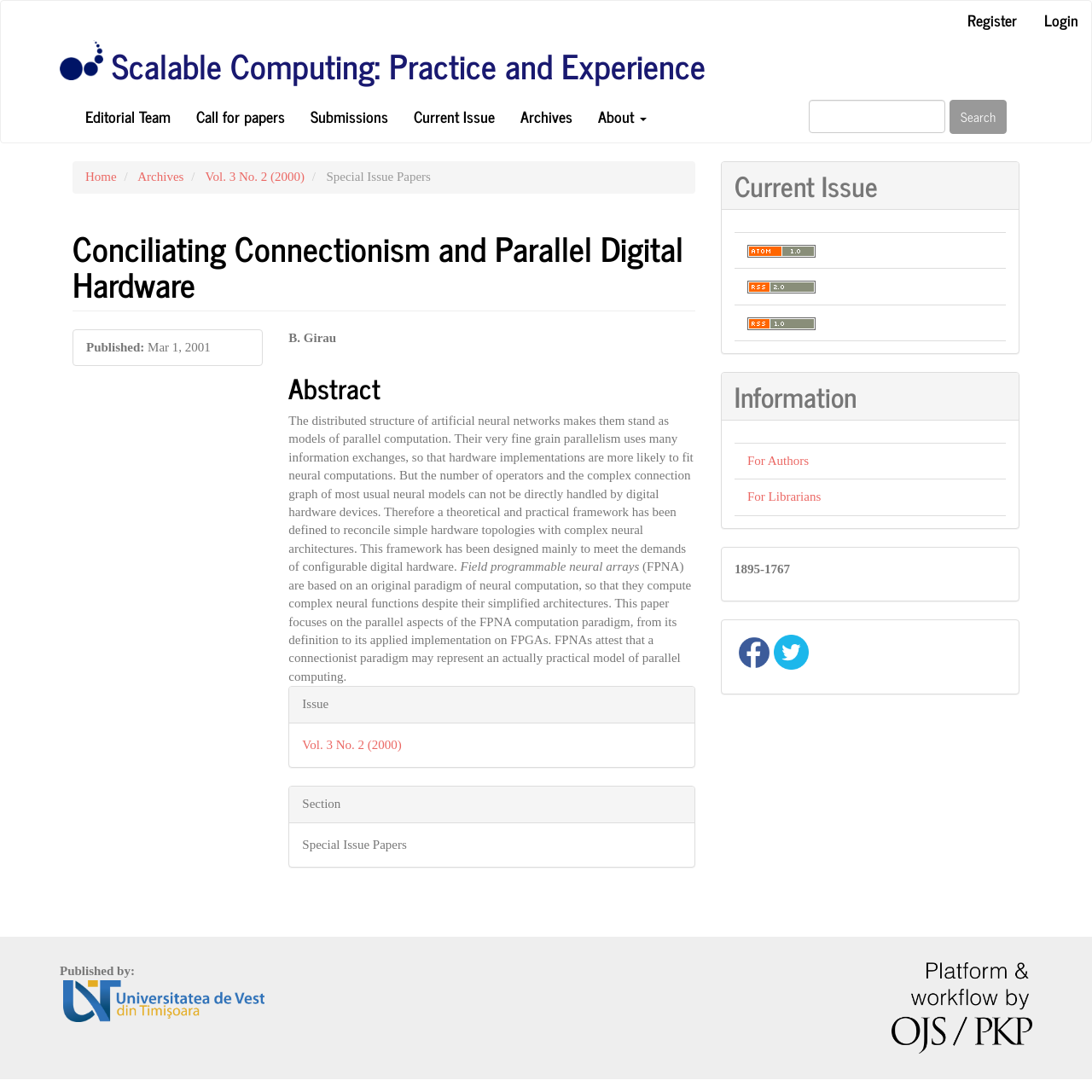Identify the text that serves as the heading for the webpage and generate it.

Scalable Computing: Practice and Experience